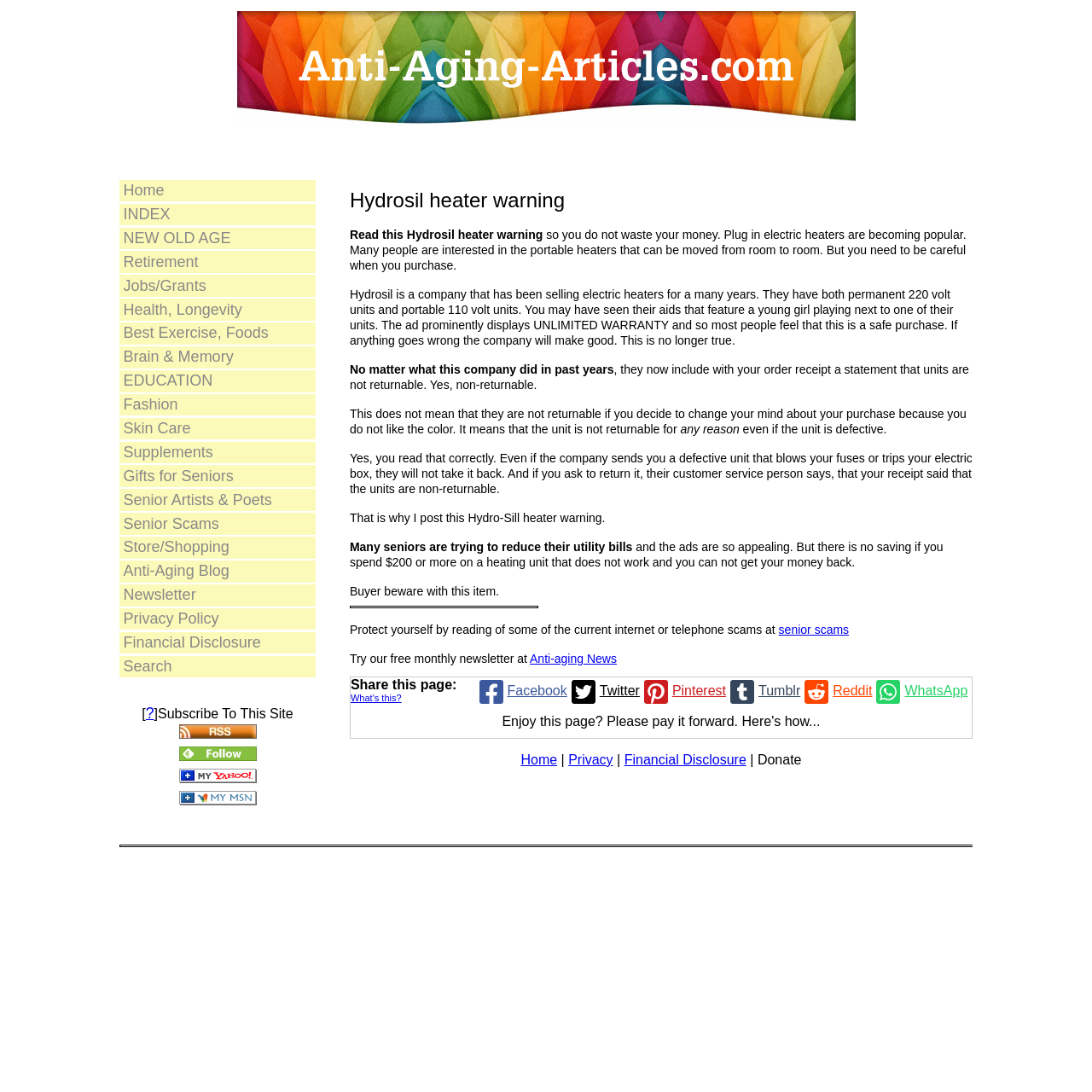Could you highlight the region that needs to be clicked to execute the instruction: "Read the disclosure information"?

[0.329, 0.654, 0.882, 0.668]